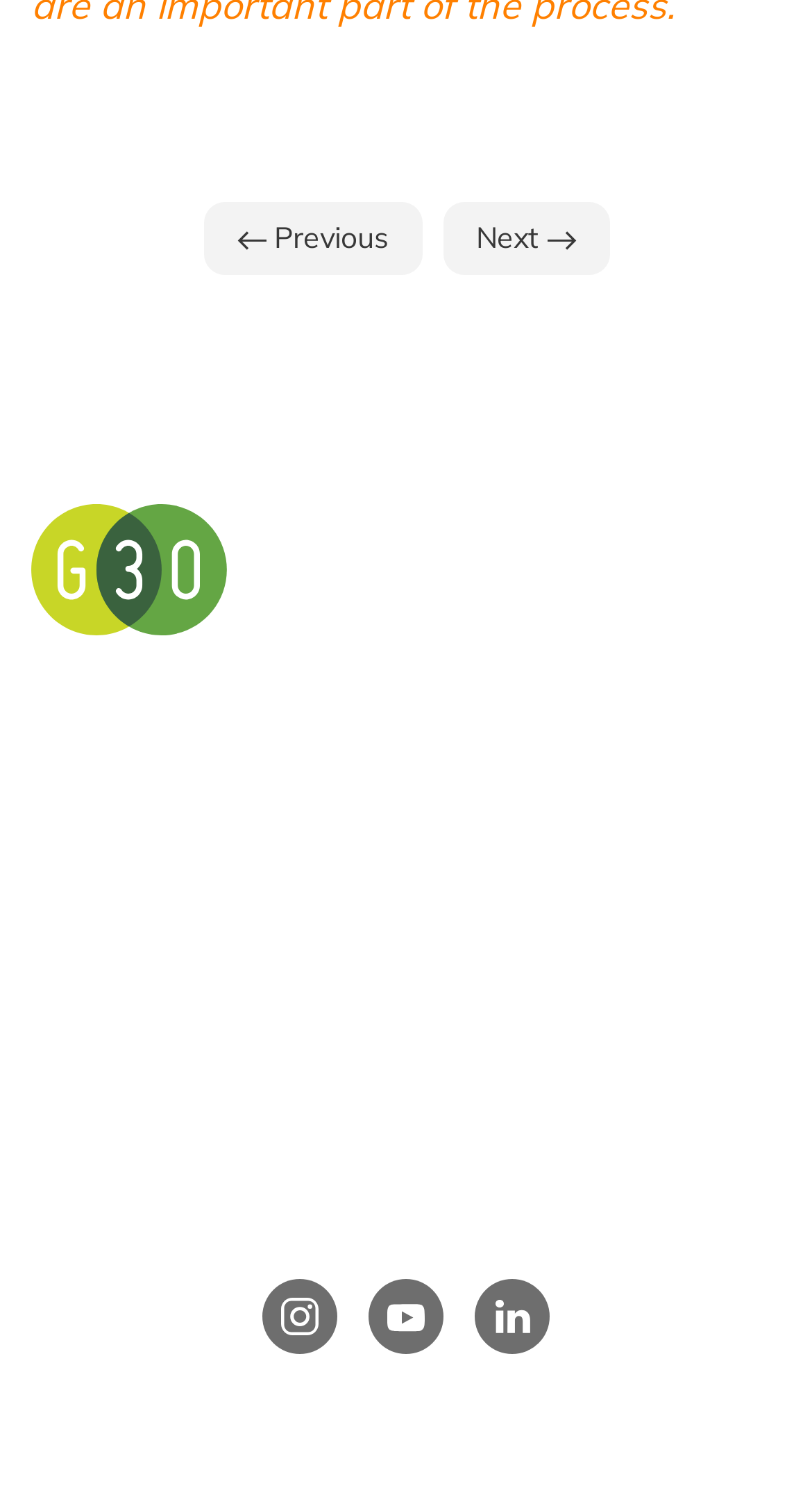Refer to the screenshot and give an in-depth answer to this question: What is the purpose of the 'Previous page' and 'Next page' links?

I inferred the purpose of these links by looking at their location and text content. They are likely used for navigating between pages, with 'Previous page' going to the previous page and 'Next page' going to the next page.